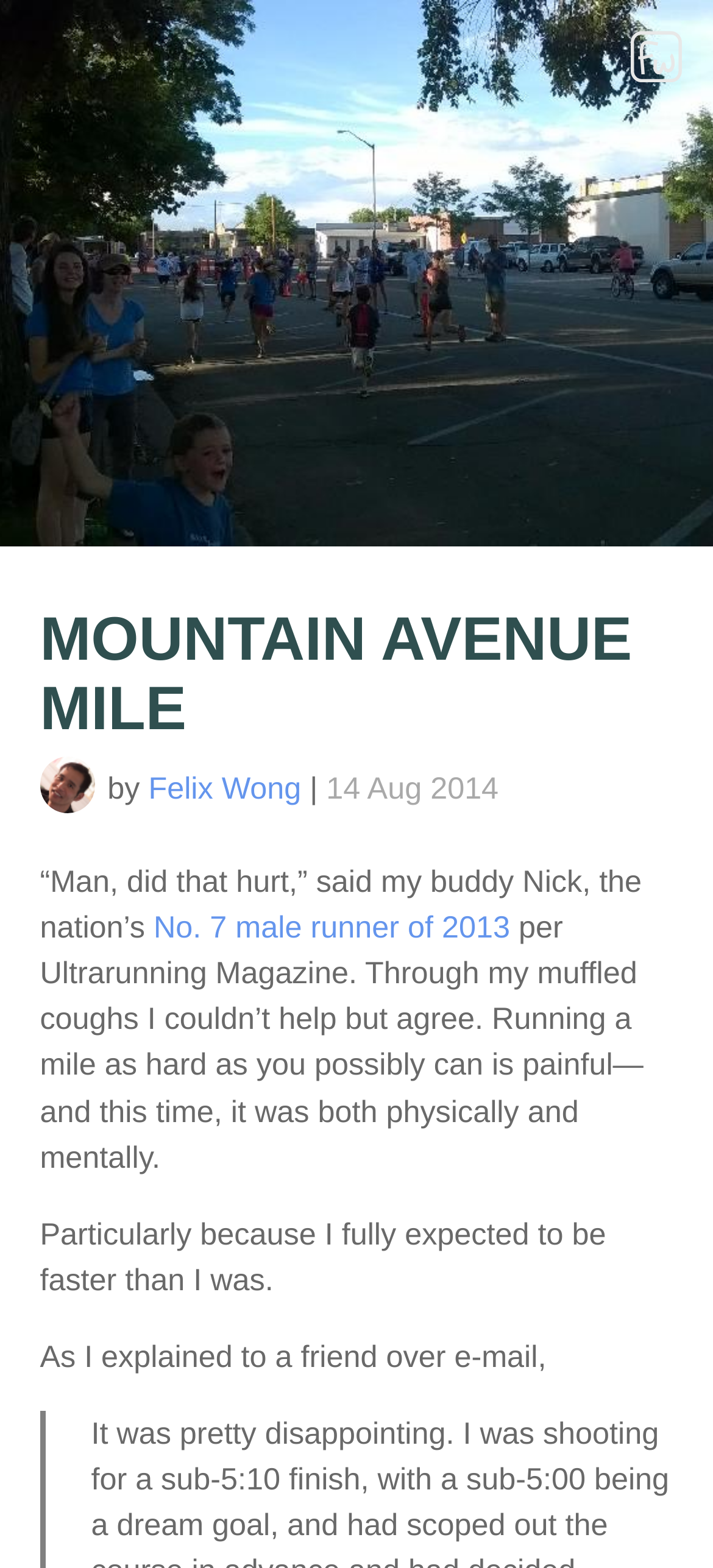Provide a brief response to the question below using a single word or phrase: 
What is the topic of this article?

Running a mile